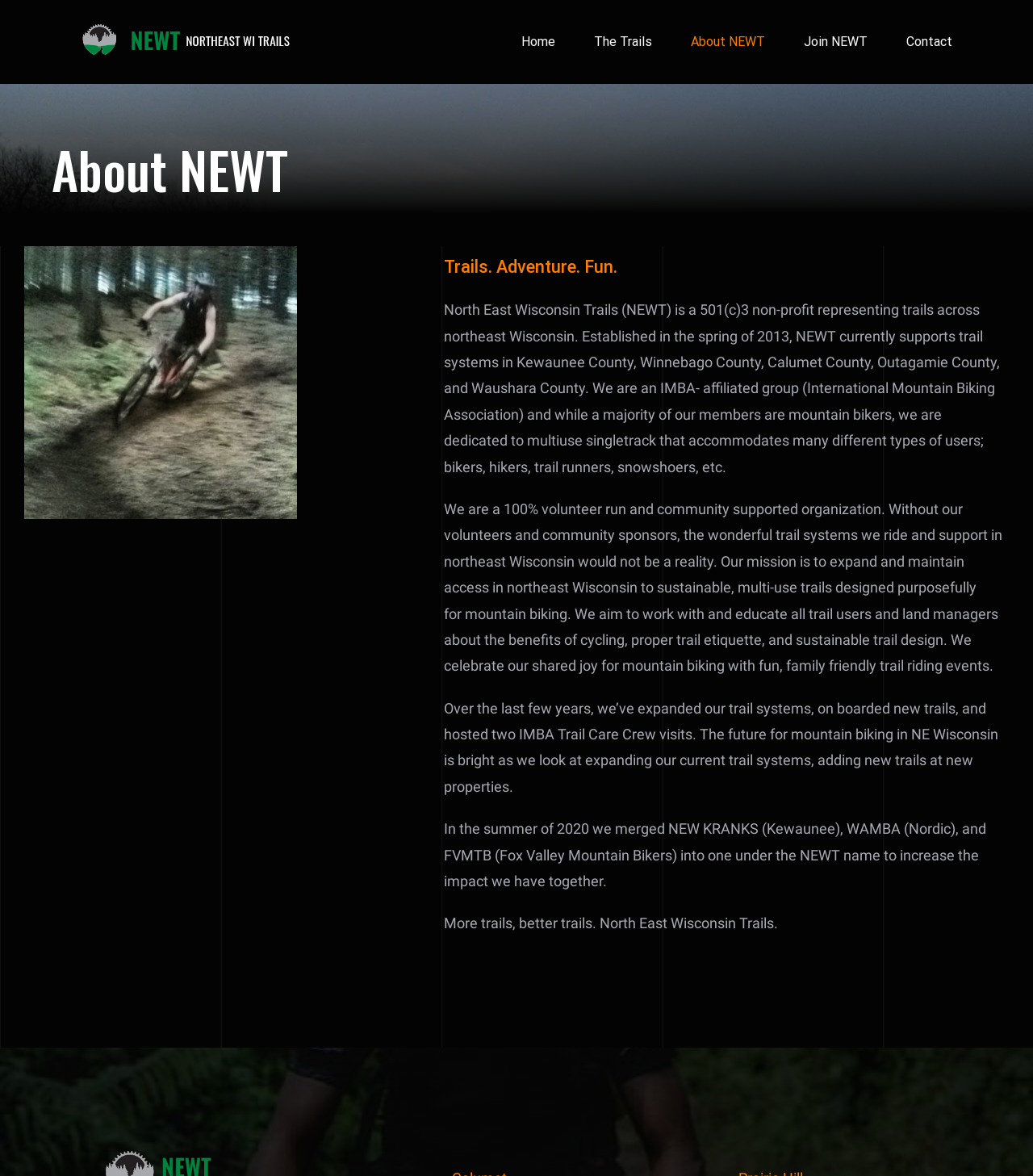Construct a thorough caption encompassing all aspects of the webpage.

The webpage is about Northeast Wisconsin Trails (NEWT), a non-profit organization representing trails across northeast Wisconsin. At the top left corner, there is a NEWT logo, which is an image linked to the organization's homepage. 

To the right of the logo, there is a main menu navigation bar with five links: Home, The Trails, About NEWT, Join NEWT, and Contact. 

Below the navigation bar, there is a heading that reads "About NEWT". 

The main content of the page is divided into two sections. On the left, there is an image linked to a specific trail, singletrack-specialized-maccforest_t20_wJ2P3K. 

On the right, there are four paragraphs of text that describe the organization's mission, goals, and achievements. The text explains that NEWT is a 501(c)3 non-profit that supports trail systems in several counties, and its mission is to expand and maintain access to sustainable, multi-use trails. The organization is 100% volunteer-run and community-supported, and it aims to work with all trail users and land managers to promote cycling, proper trail etiquette, and sustainable trail design. The text also mentions the organization's achievements, such as expanding trail systems, hosting IMBA Trail Care Crew visits, and merging with other organizations to increase its impact. 

At the bottom right corner of the page, there is a "Go to Top" link, which allows users to quickly navigate back to the top of the page.